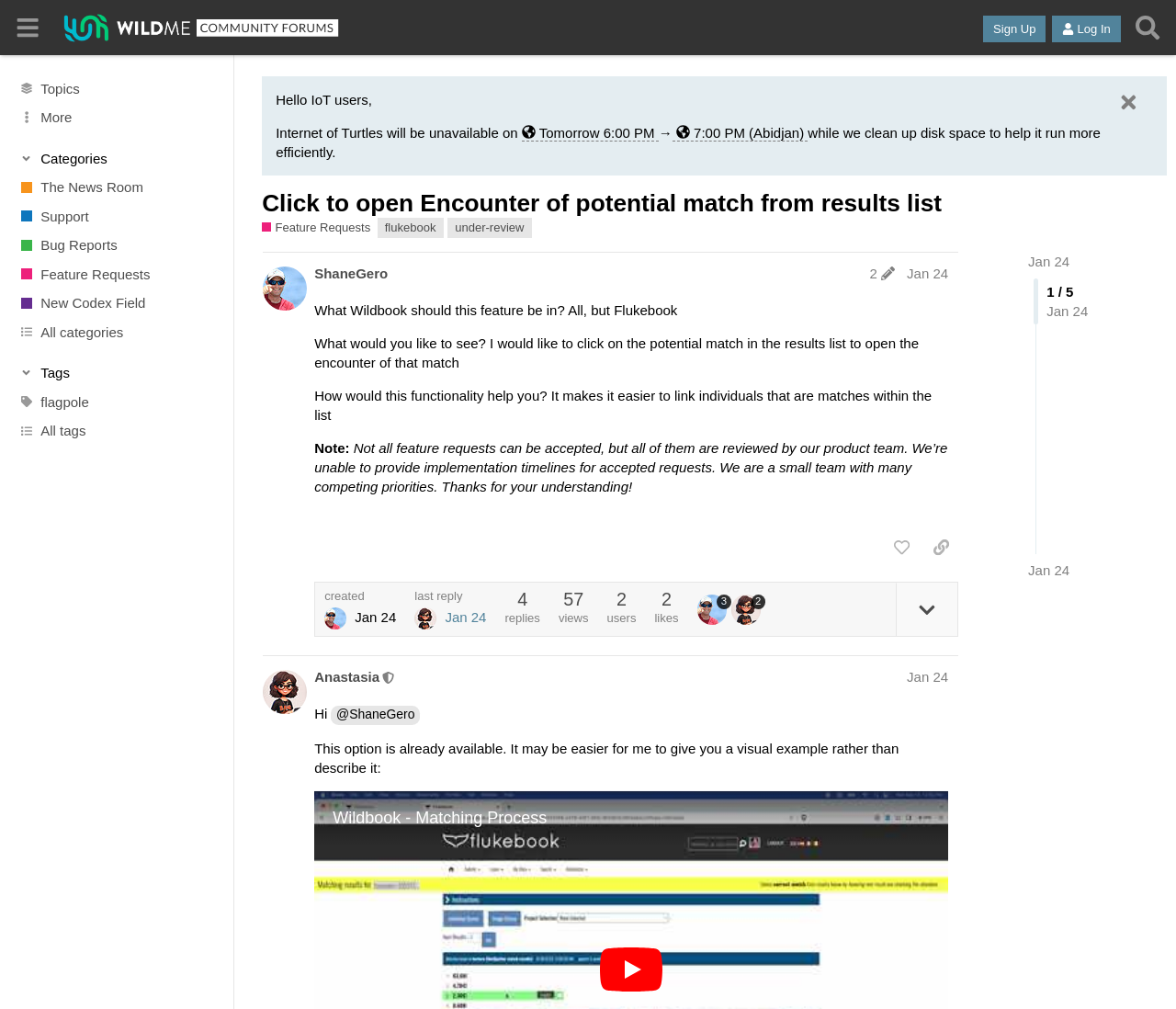Identify the bounding box of the HTML element described as: "3".

[0.593, 0.589, 0.622, 0.619]